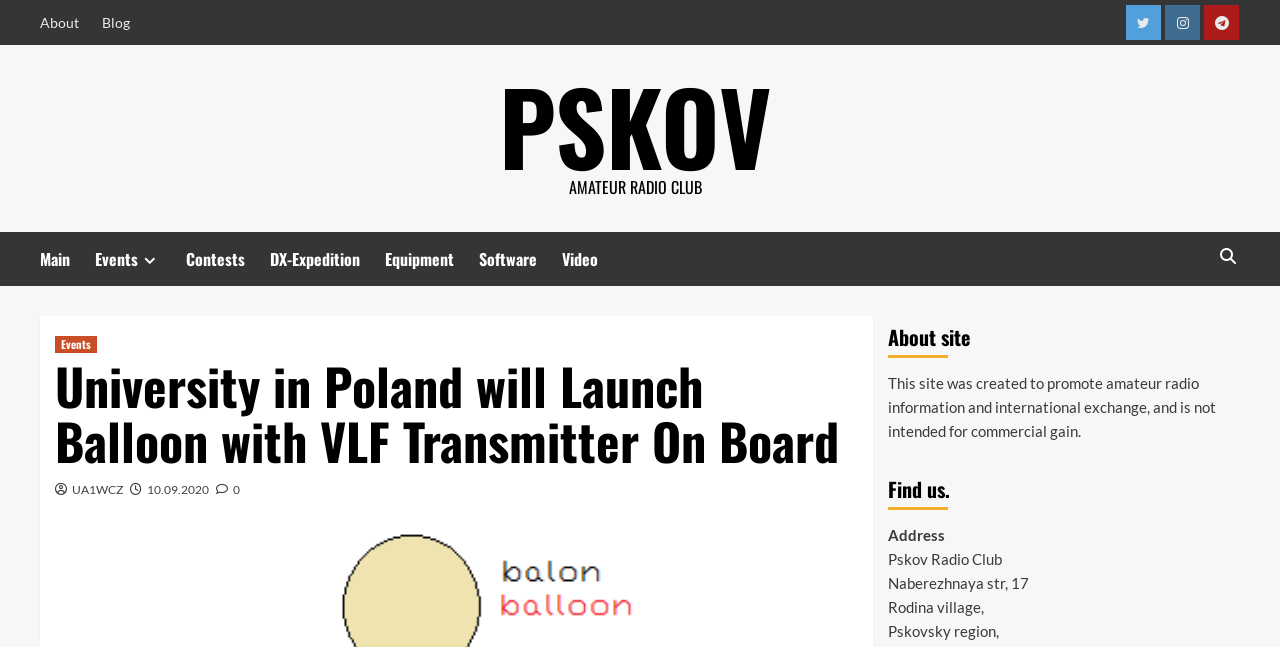Can you find the bounding box coordinates for the element to click on to achieve the instruction: "Follow PskovRadio.Club on Twitter"?

[0.88, 0.008, 0.907, 0.062]